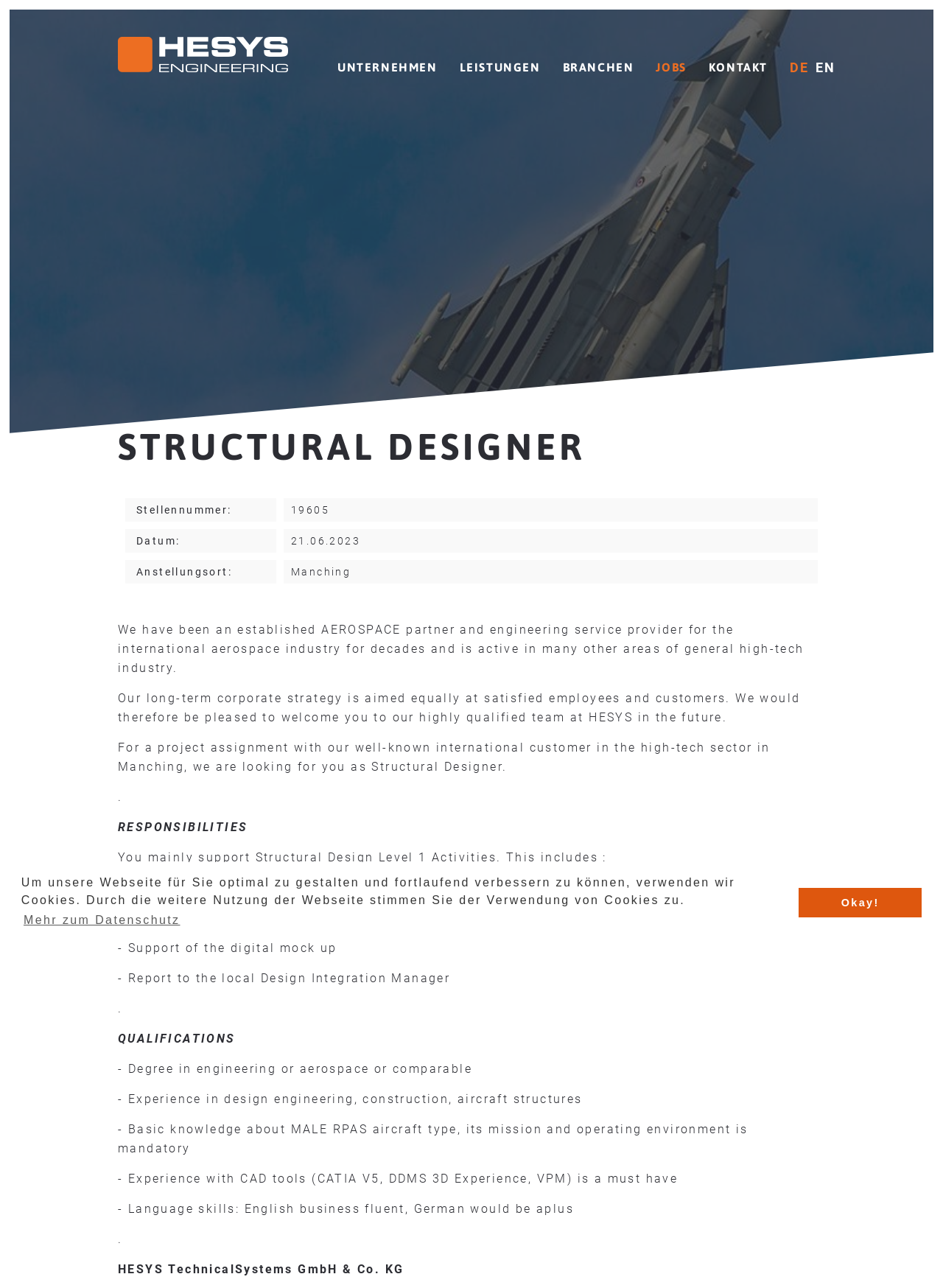Find the bounding box coordinates of the element I should click to carry out the following instruction: "Click the 'learn more about cookies' button".

[0.022, 0.706, 0.194, 0.723]